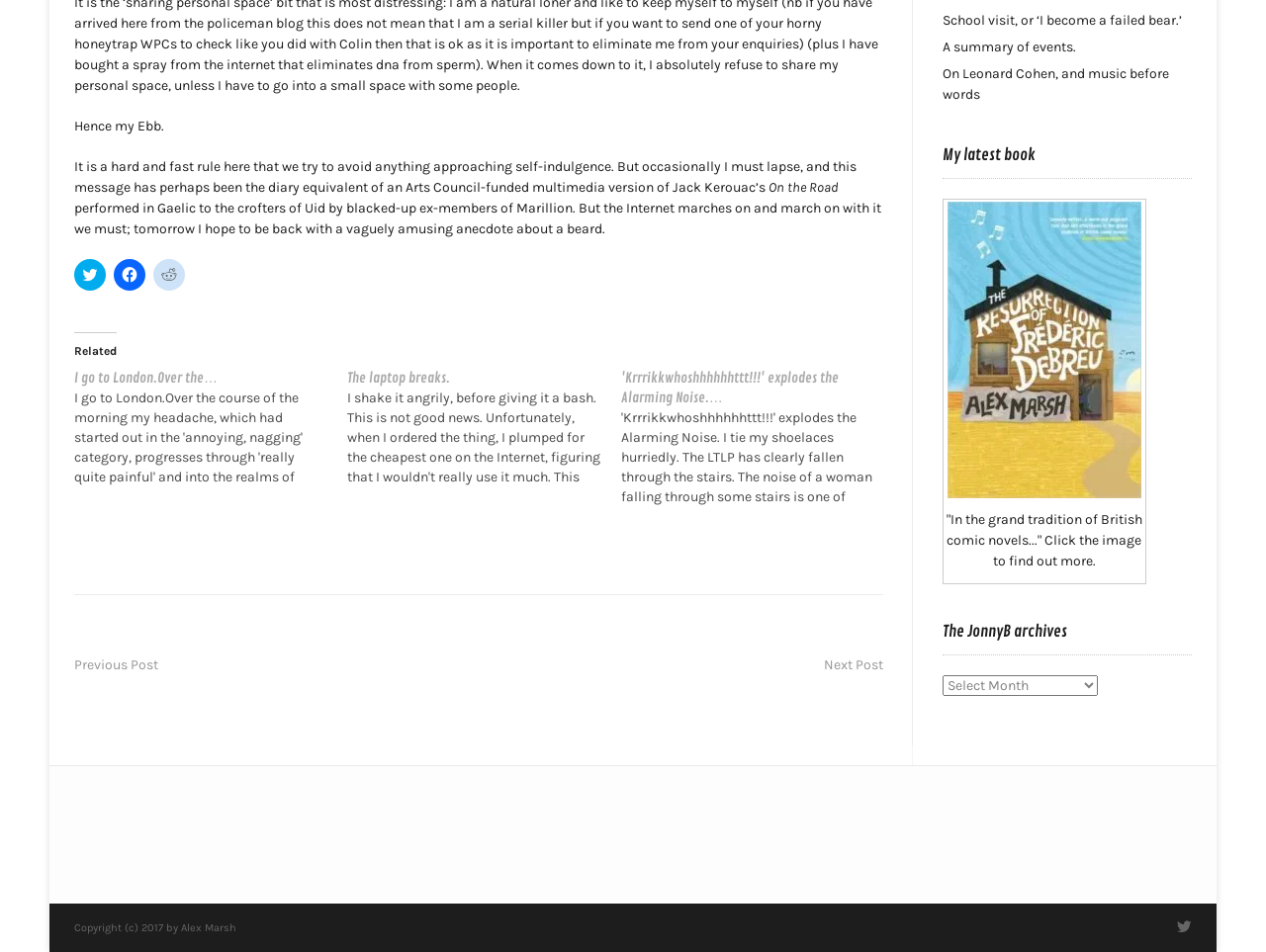Bounding box coordinates must be specified in the format (top-left x, top-left y, bottom-right x, bottom-right y). All values should be floating point numbers between 0 and 1. What are the bounding box coordinates of the UI element described as: I go to London.Over the…

[0.059, 0.388, 0.172, 0.406]